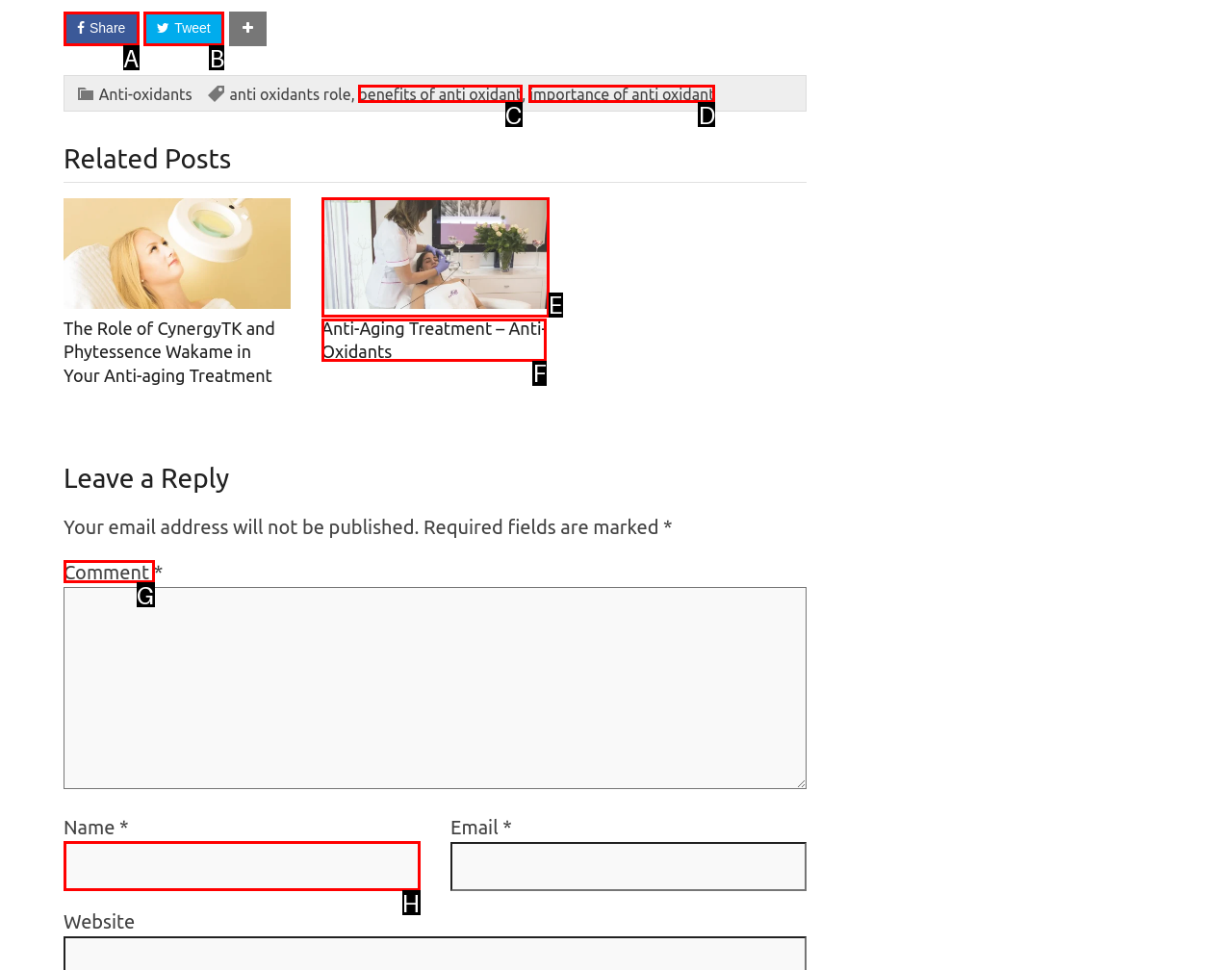Given the task: Leave a comment, point out the letter of the appropriate UI element from the marked options in the screenshot.

G